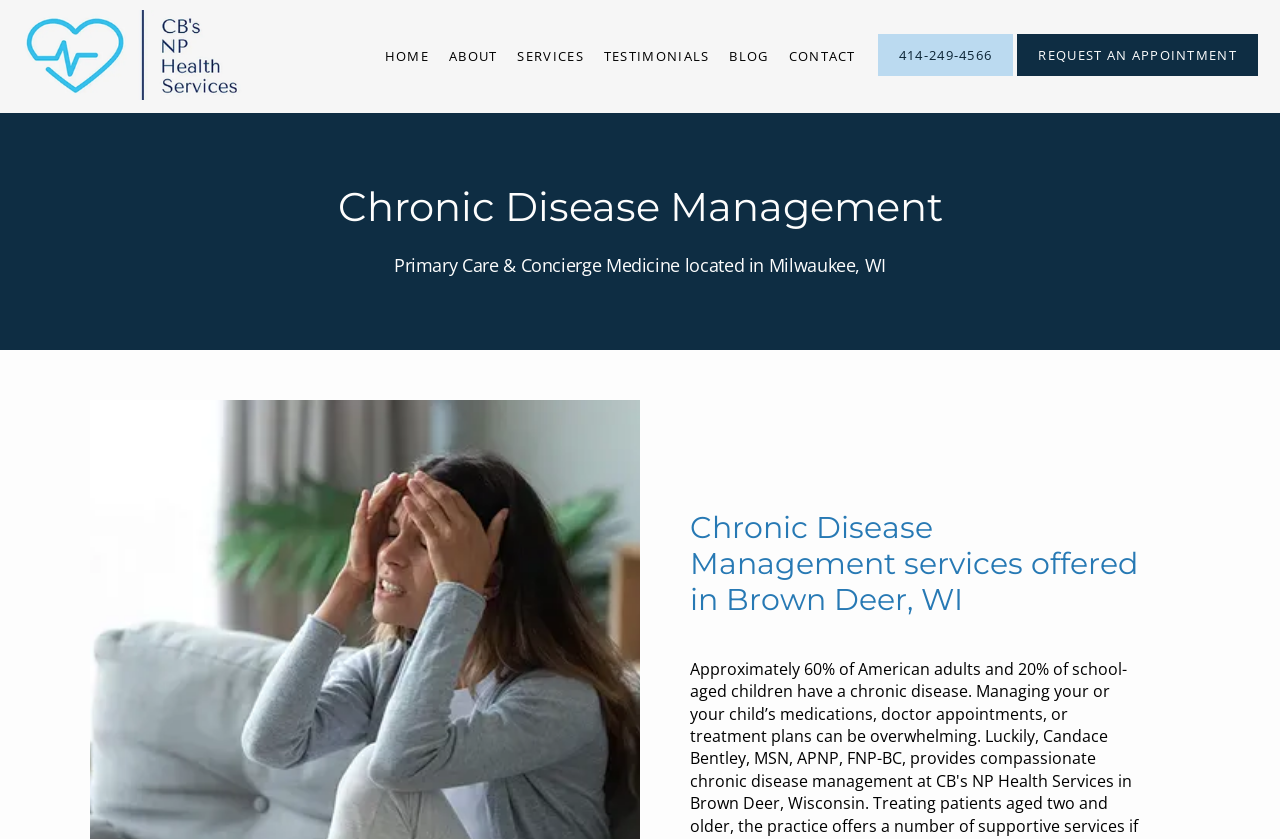What type of medicine does CB's NP Health Services provide?
Offer a detailed and exhaustive answer to the question.

Based on the webpage, the heading 'Chronic Disease Management' and the static text 'Primary Care & Concierge Medicine located in Milwaukee, WI' suggest that CB's NP Health Services provides Primary Care & Concierge Medicine.